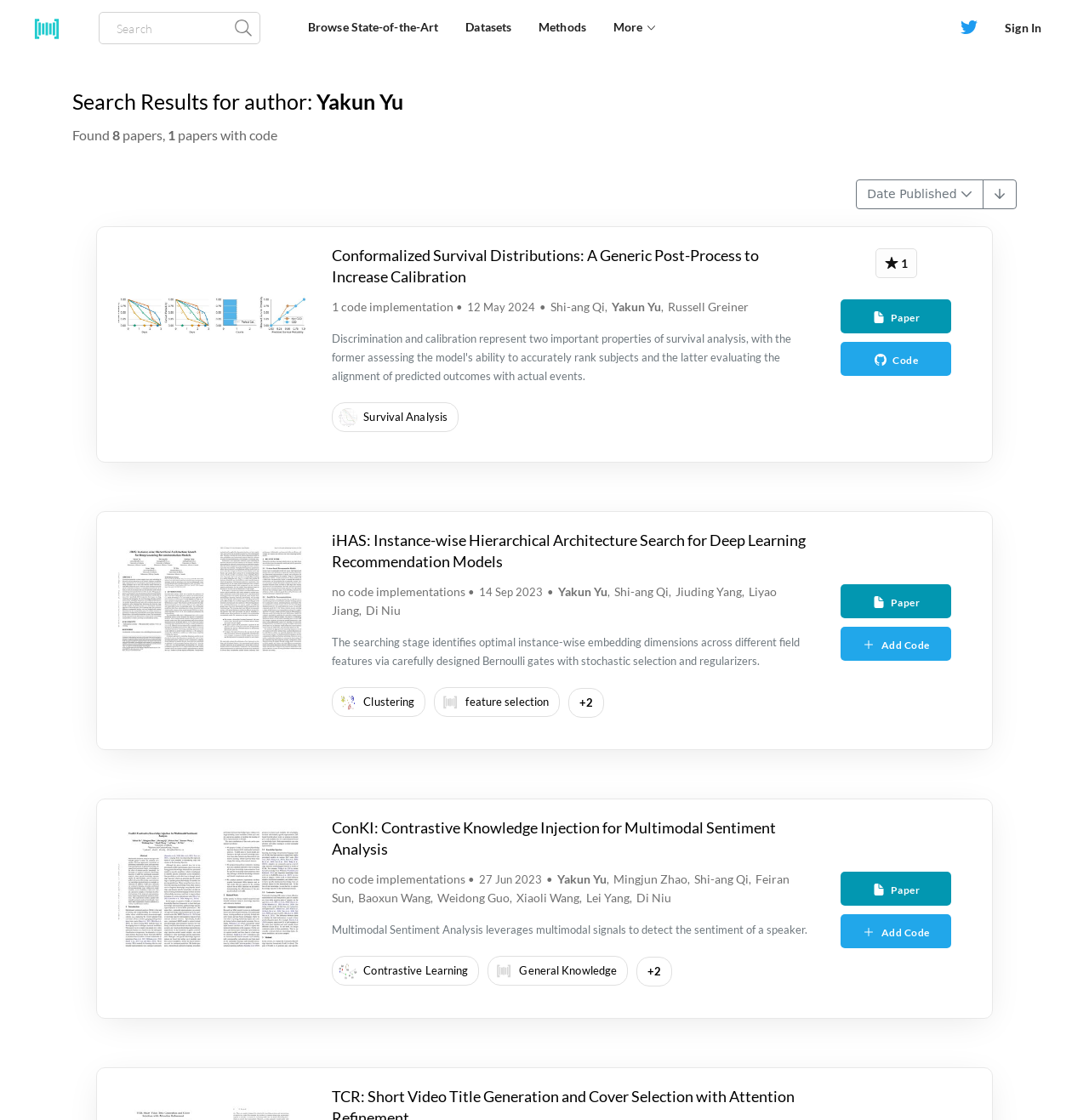What is the field of the third paper?
Look at the webpage screenshot and answer the question with a detailed explanation.

The third paper is 'ConKI: Contrastive Knowledge Injection for Multimodal Sentiment Analysis'. The field of the paper is Multimodal Sentiment Analysis, which is part of the paper title.